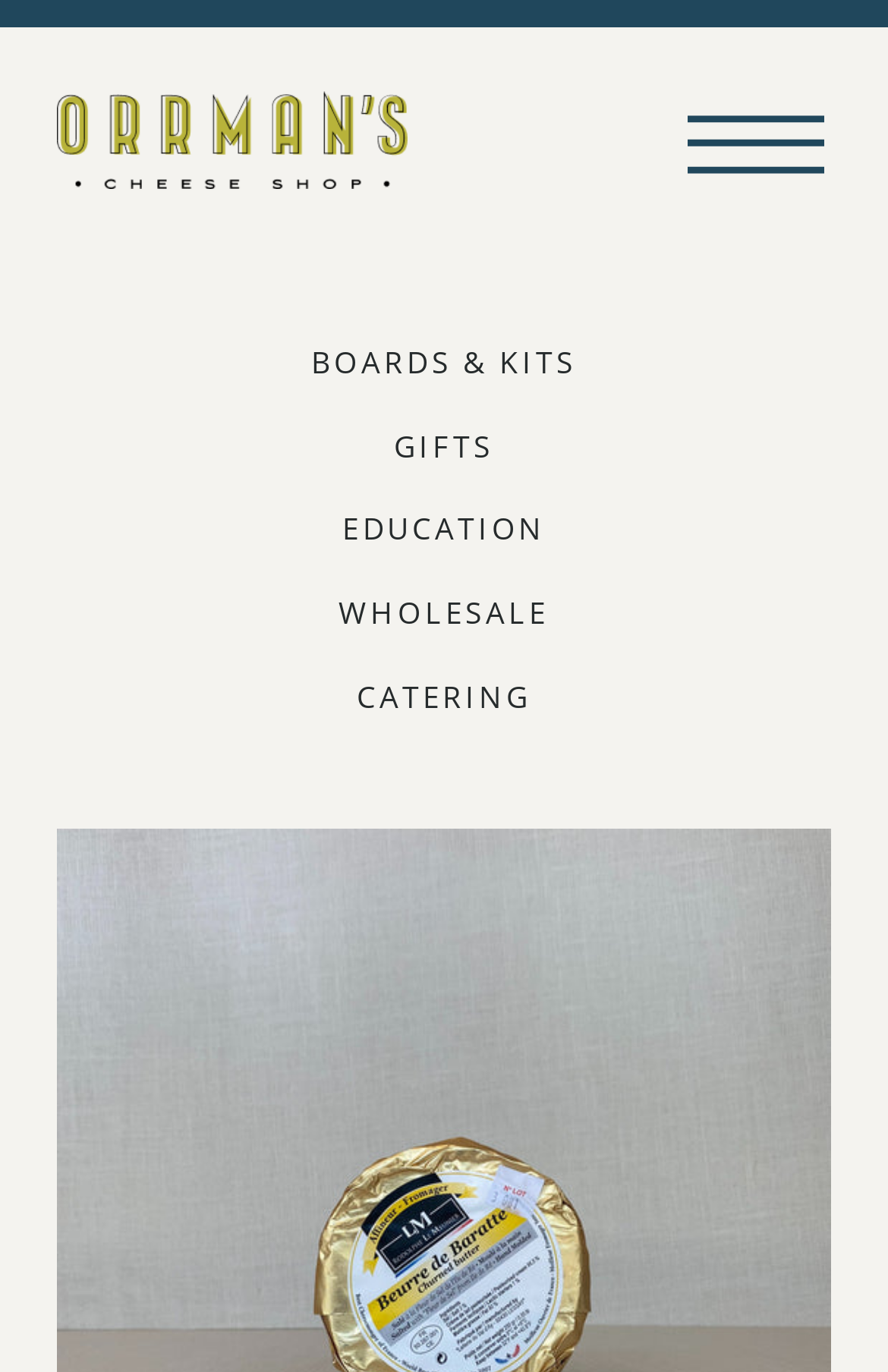Determine the main heading of the webpage and generate its text.

Beurre de Baratte